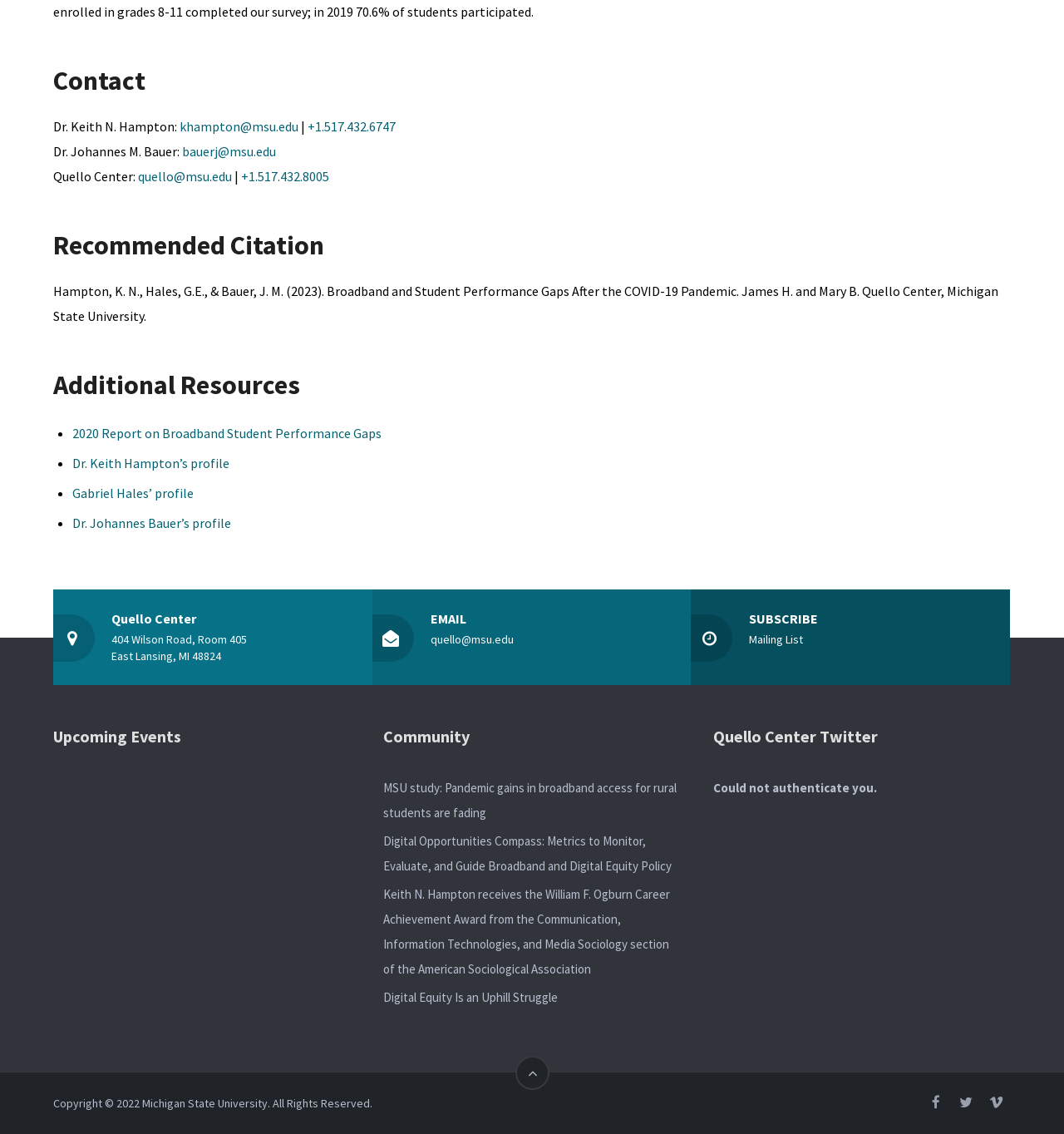Please indicate the bounding box coordinates of the element's region to be clicked to achieve the instruction: "Visit Dr. Johannes Bauer’s profile". Provide the coordinates as four float numbers between 0 and 1, i.e., [left, top, right, bottom].

[0.068, 0.454, 0.217, 0.468]